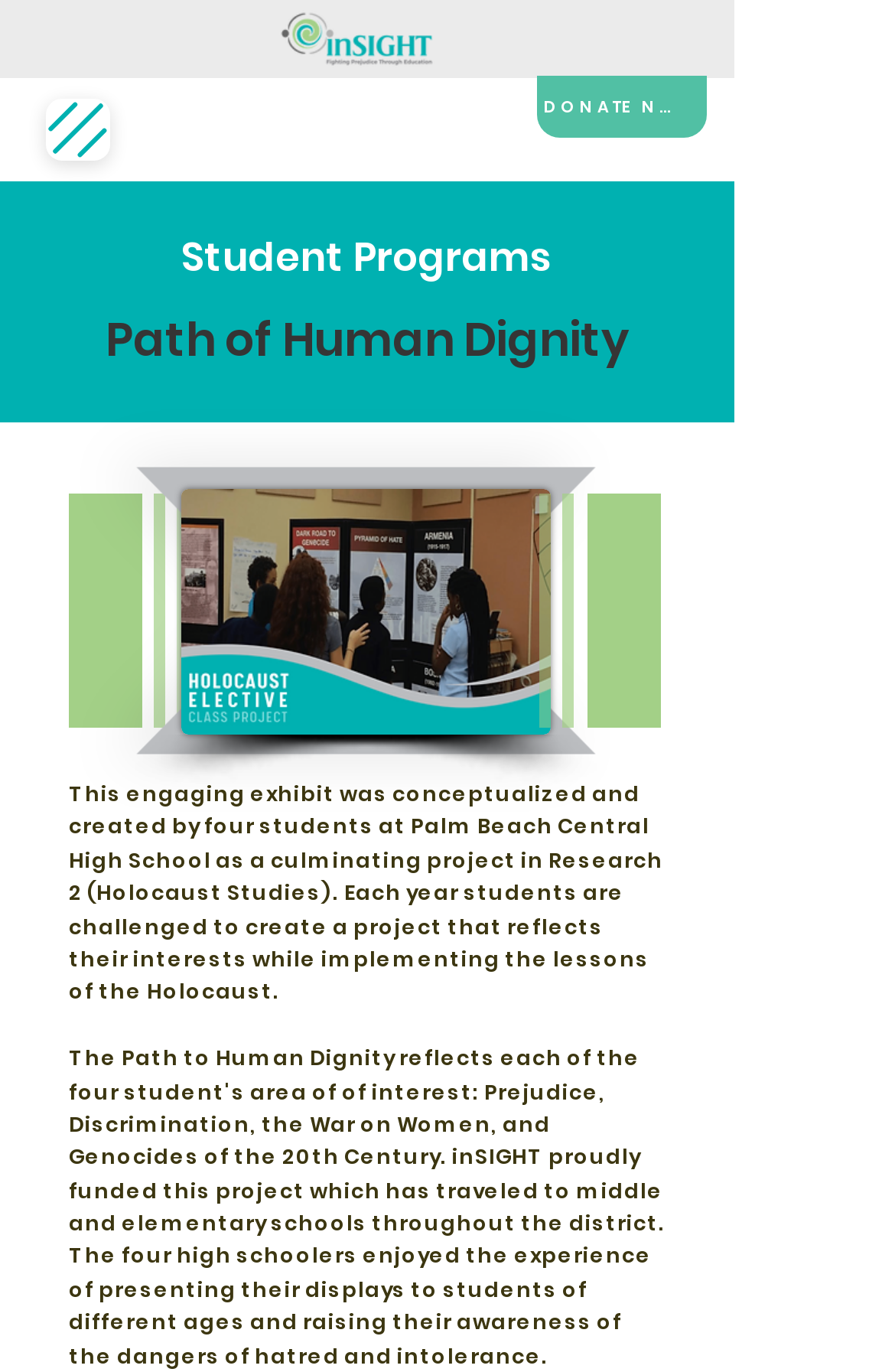Can you extract the primary headline text from the webpage?

inSIGHT Through Education, Inc